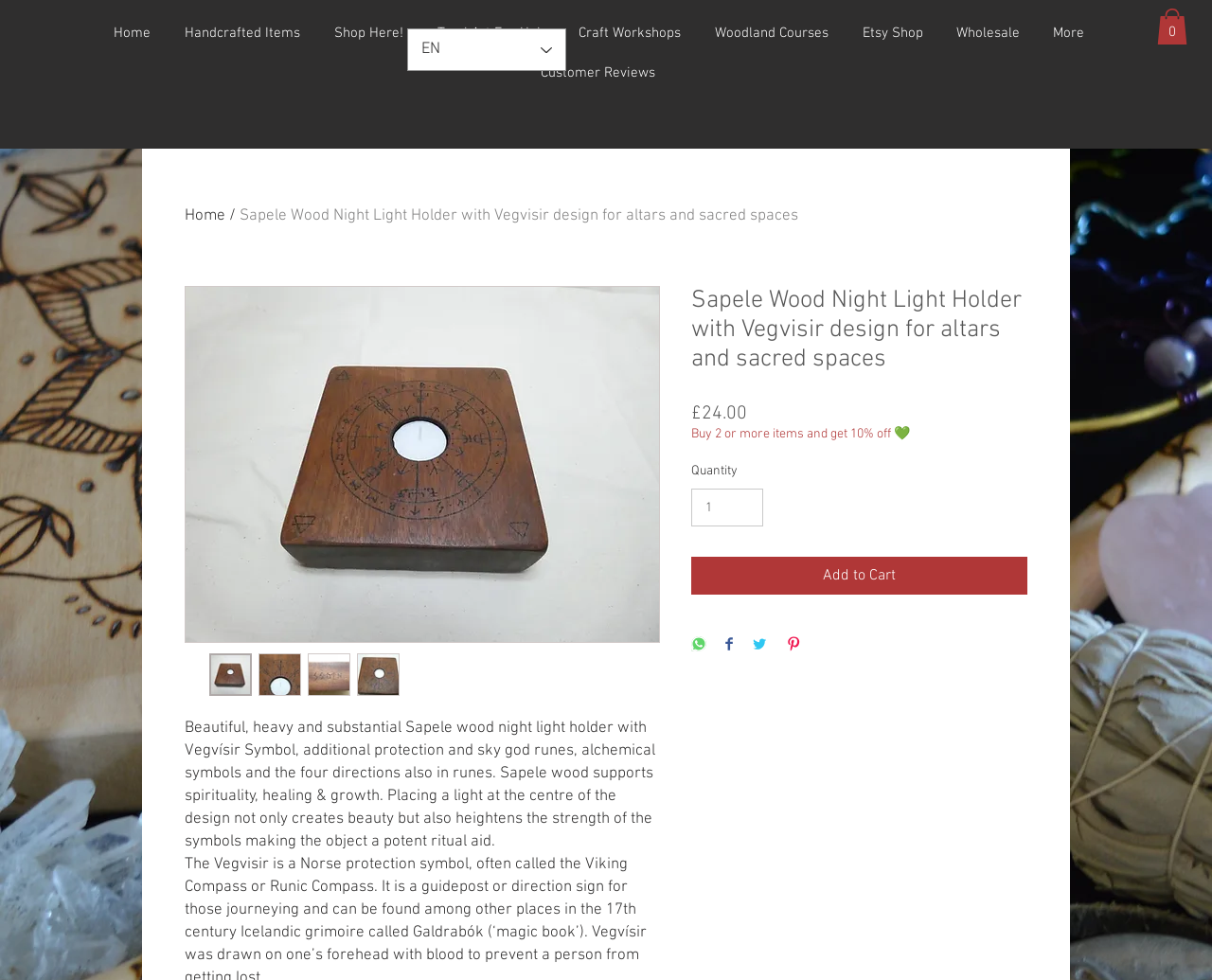Using the description: "TrashArt Eco Hub", identify the bounding box of the corresponding UI element in the screenshot.

[0.347, 0.019, 0.463, 0.048]